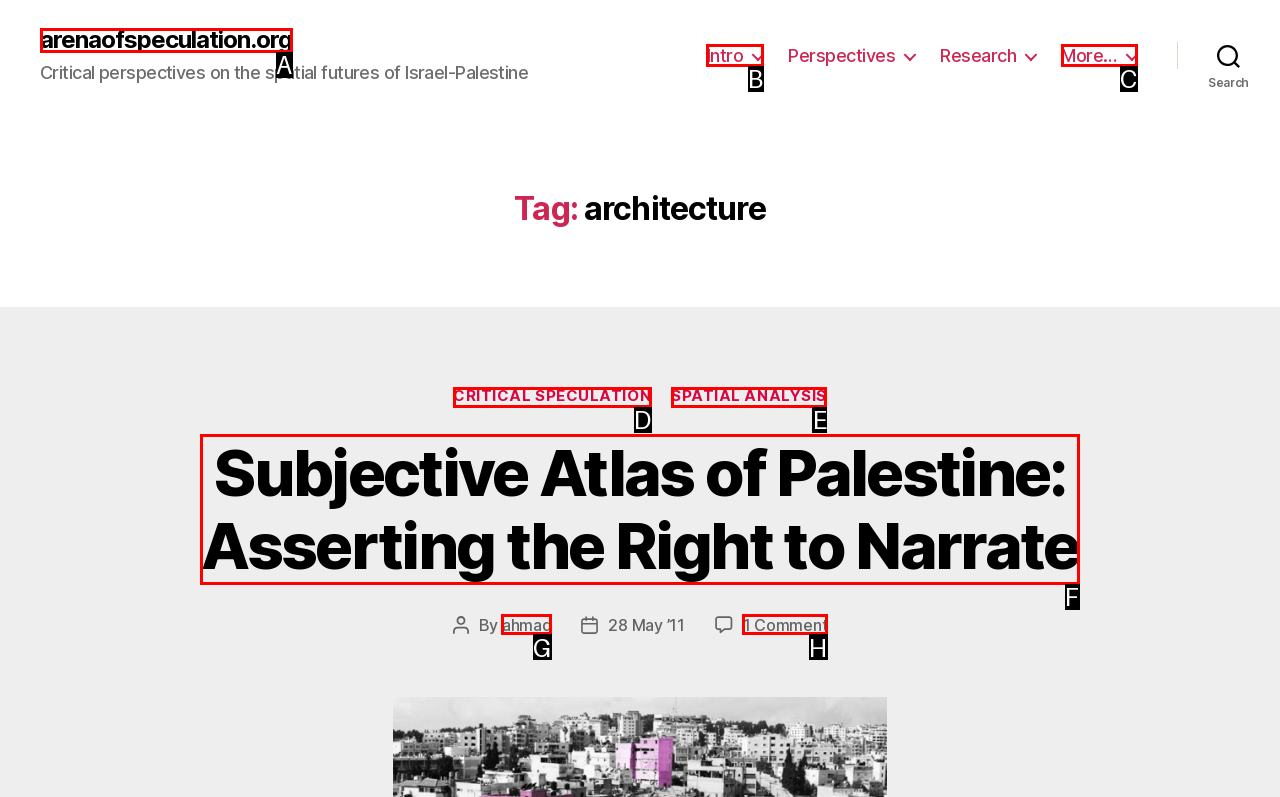Identify the correct letter of the UI element to click for this task: Read the blog post about New Product Development and Lean Innovation
Respond with the letter from the listed options.

None